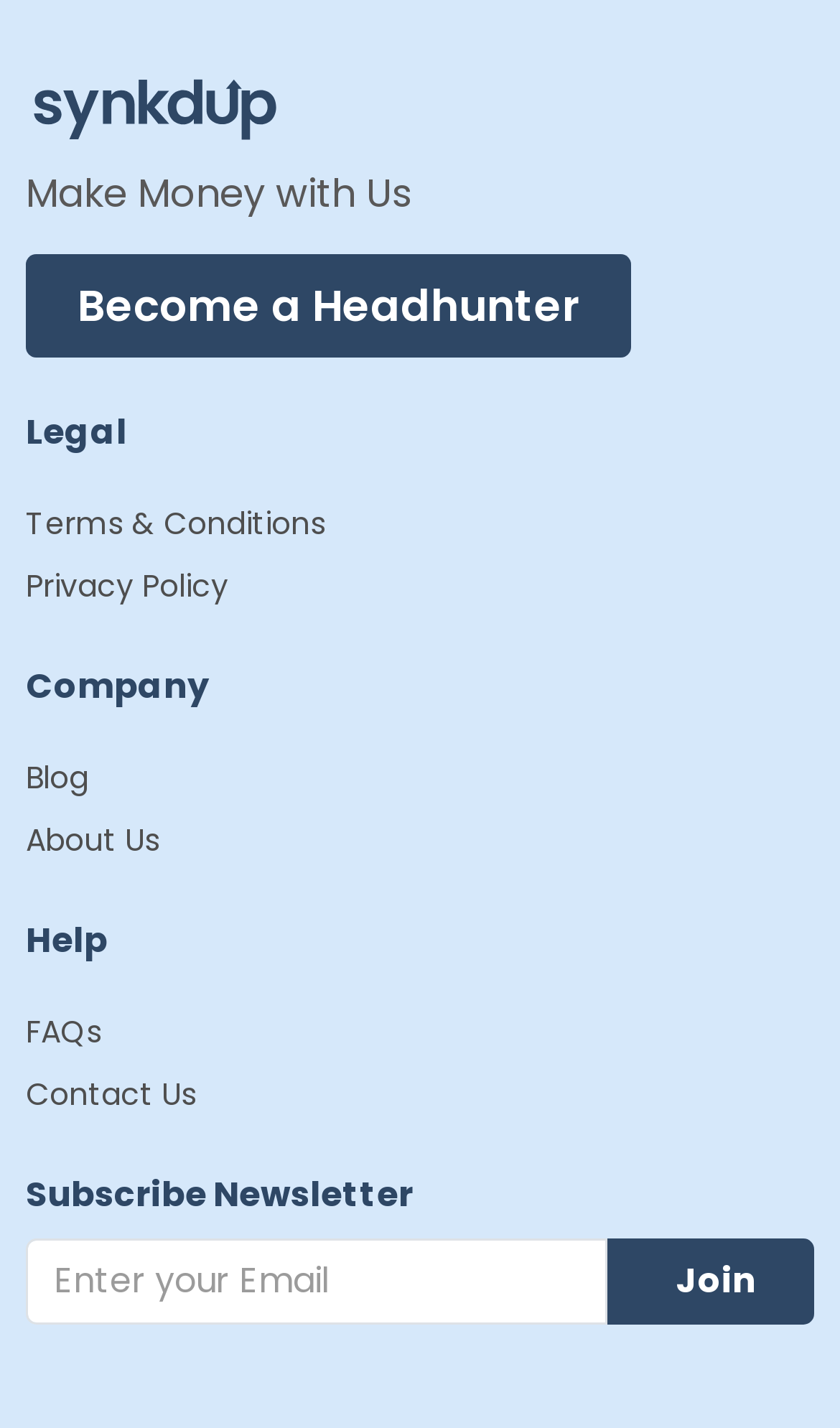Can you determine the bounding box coordinates of the area that needs to be clicked to fulfill the following instruction: "Read the Blog"?

[0.031, 0.53, 0.105, 0.56]